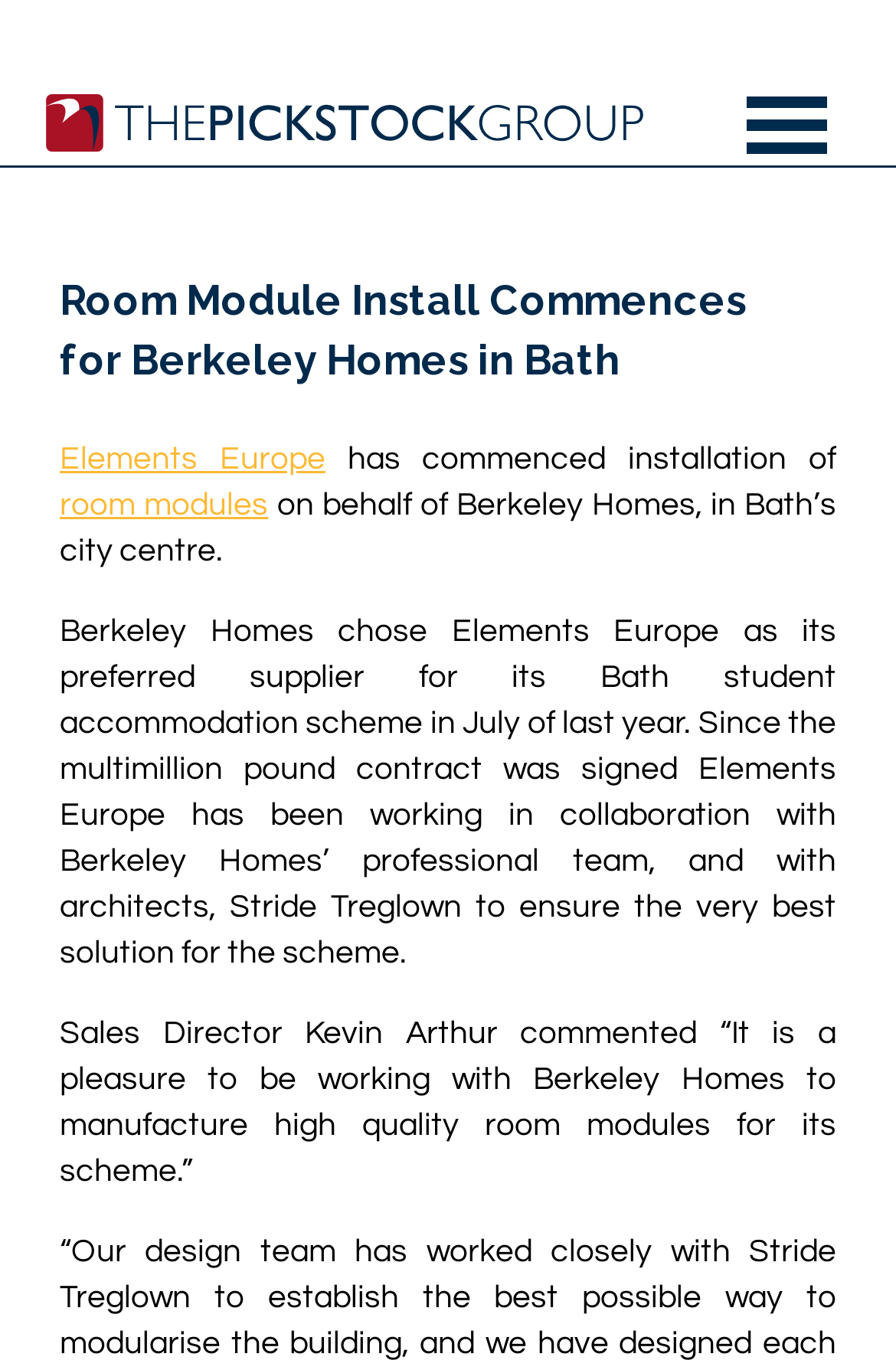What is being installed by Elements Europe?
Provide a well-explained and detailed answer to the question.

The article states that Elements Europe has commenced installation of room modules on behalf of Berkeley Homes, indicating that room modules are being installed by Elements Europe.